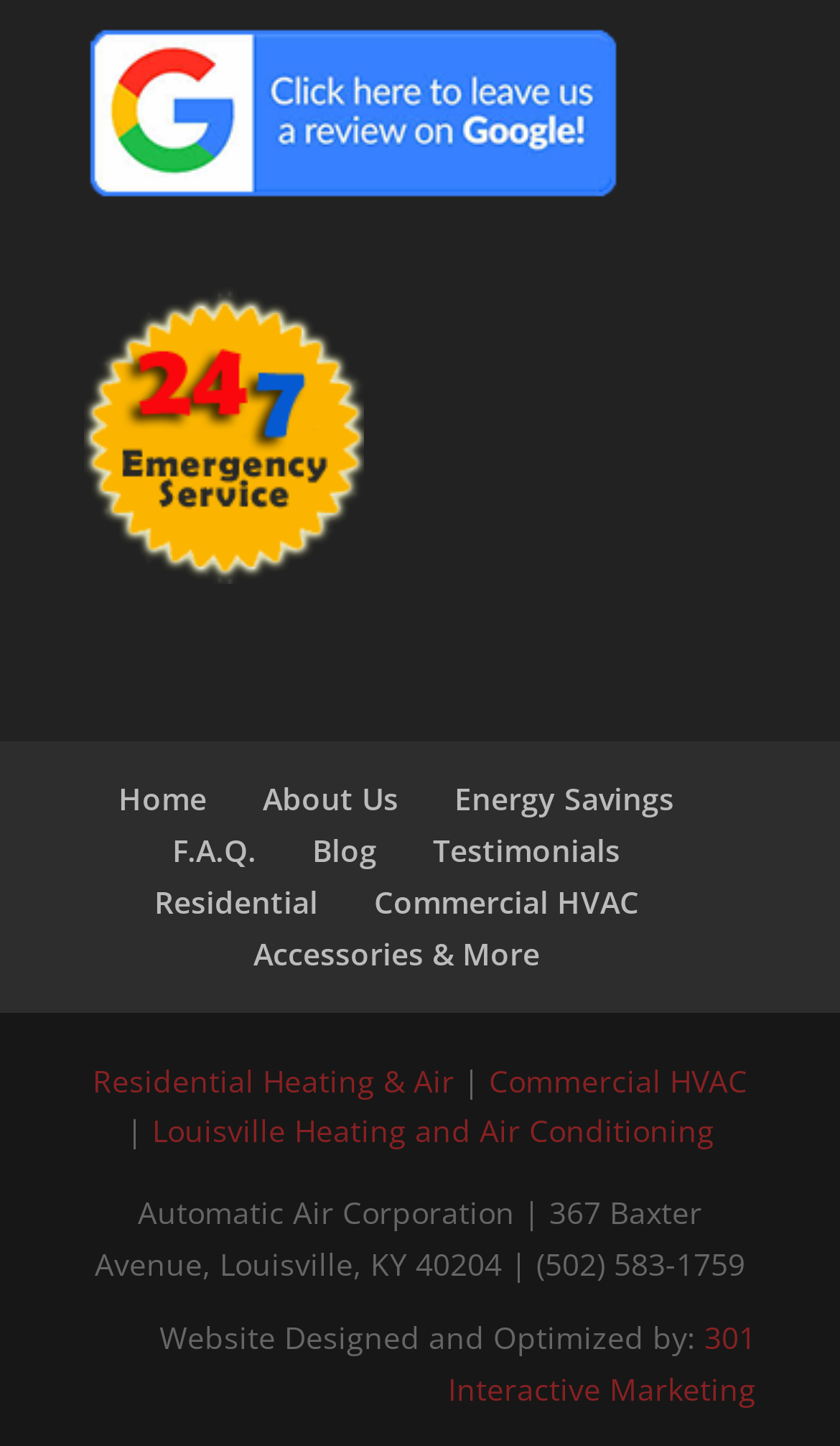Who designed the website?
Please respond to the question thoroughly and include all relevant details.

I found the website designer by looking at the link with the text '301 Interactive Marketing' which is mentioned as the designer and optimizer of the website.